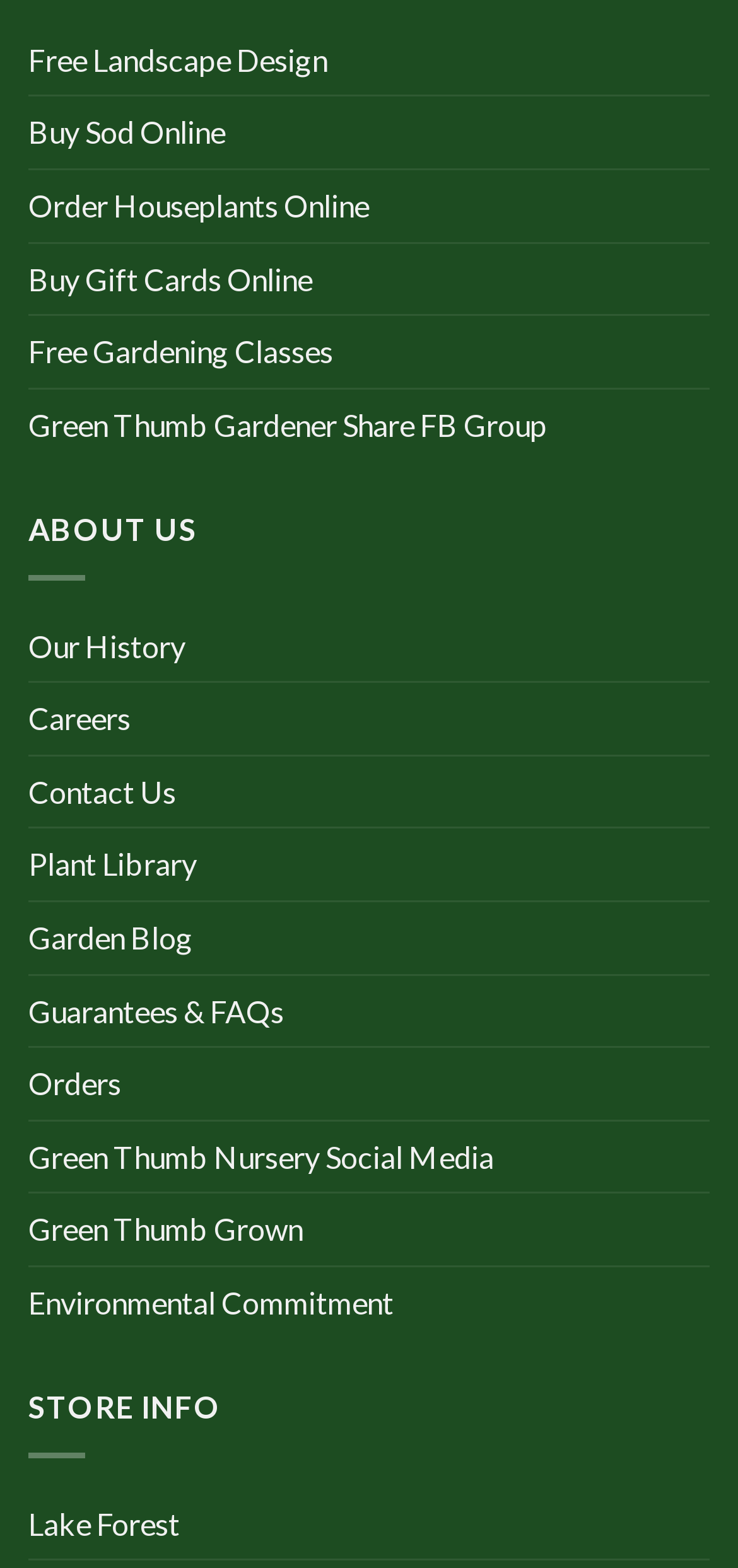Please locate the clickable area by providing the bounding box coordinates to follow this instruction: "Check the Garden Blog".

[0.038, 0.575, 0.262, 0.621]